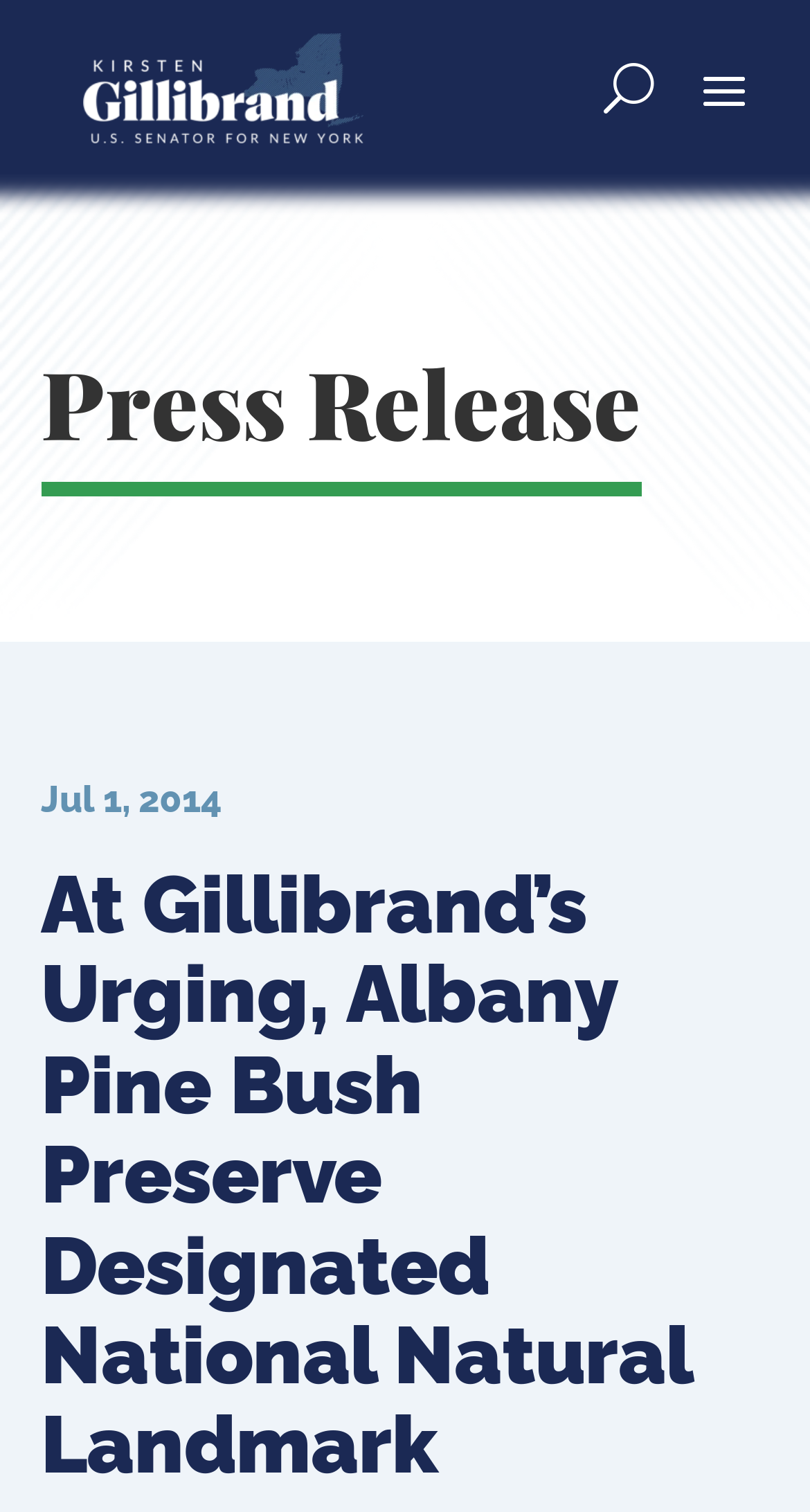Using the elements shown in the image, answer the question comprehensively: What is the date of the press release?

I found the date of the press release by looking at the StaticText element with the text 'Jul 1, 2014' which is located below the heading 'Press Release'.